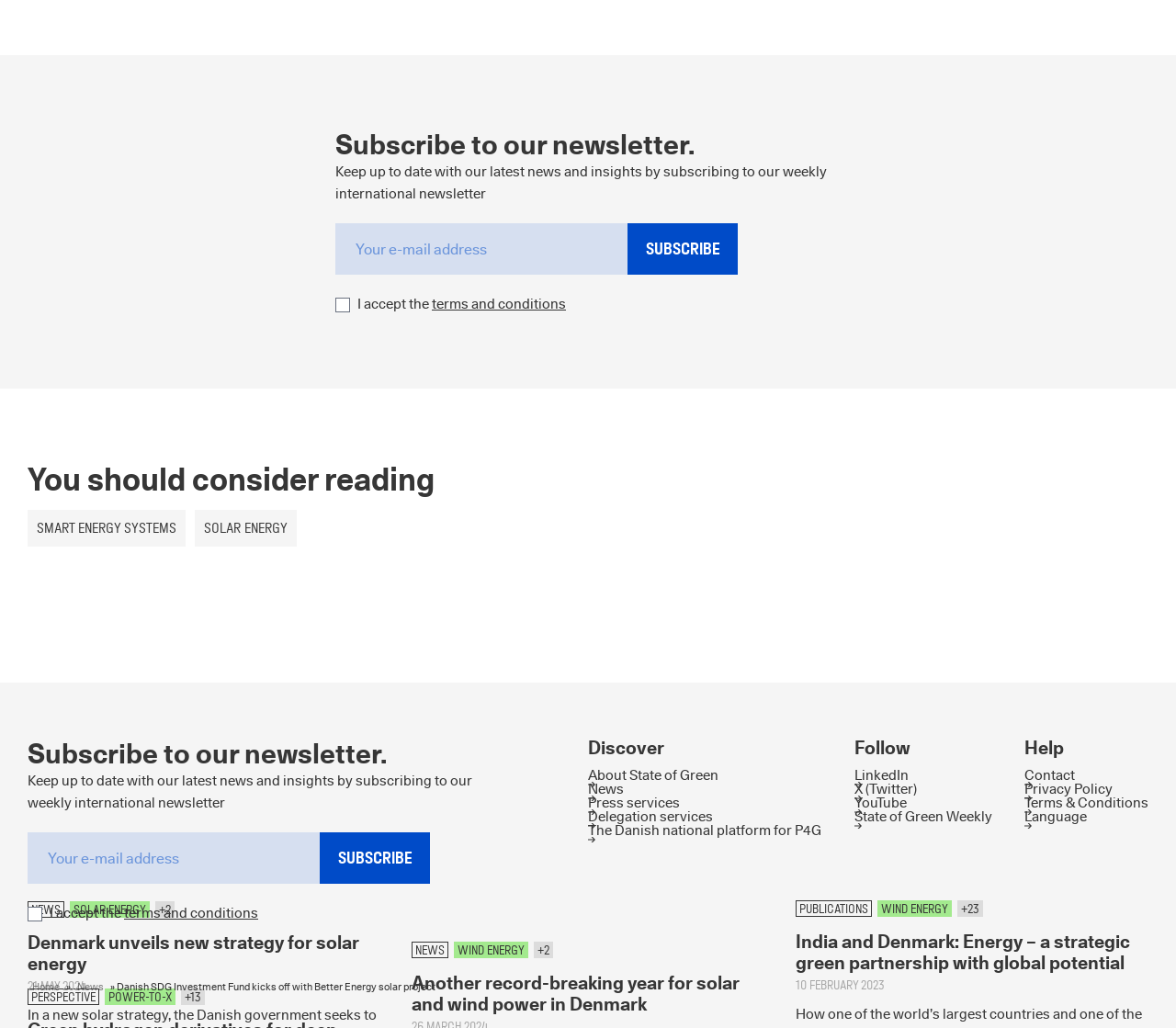Can you provide the bounding box coordinates for the element that should be clicked to implement the instruction: "Discover more about State of Green"?

[0.5, 0.748, 0.698, 0.761]